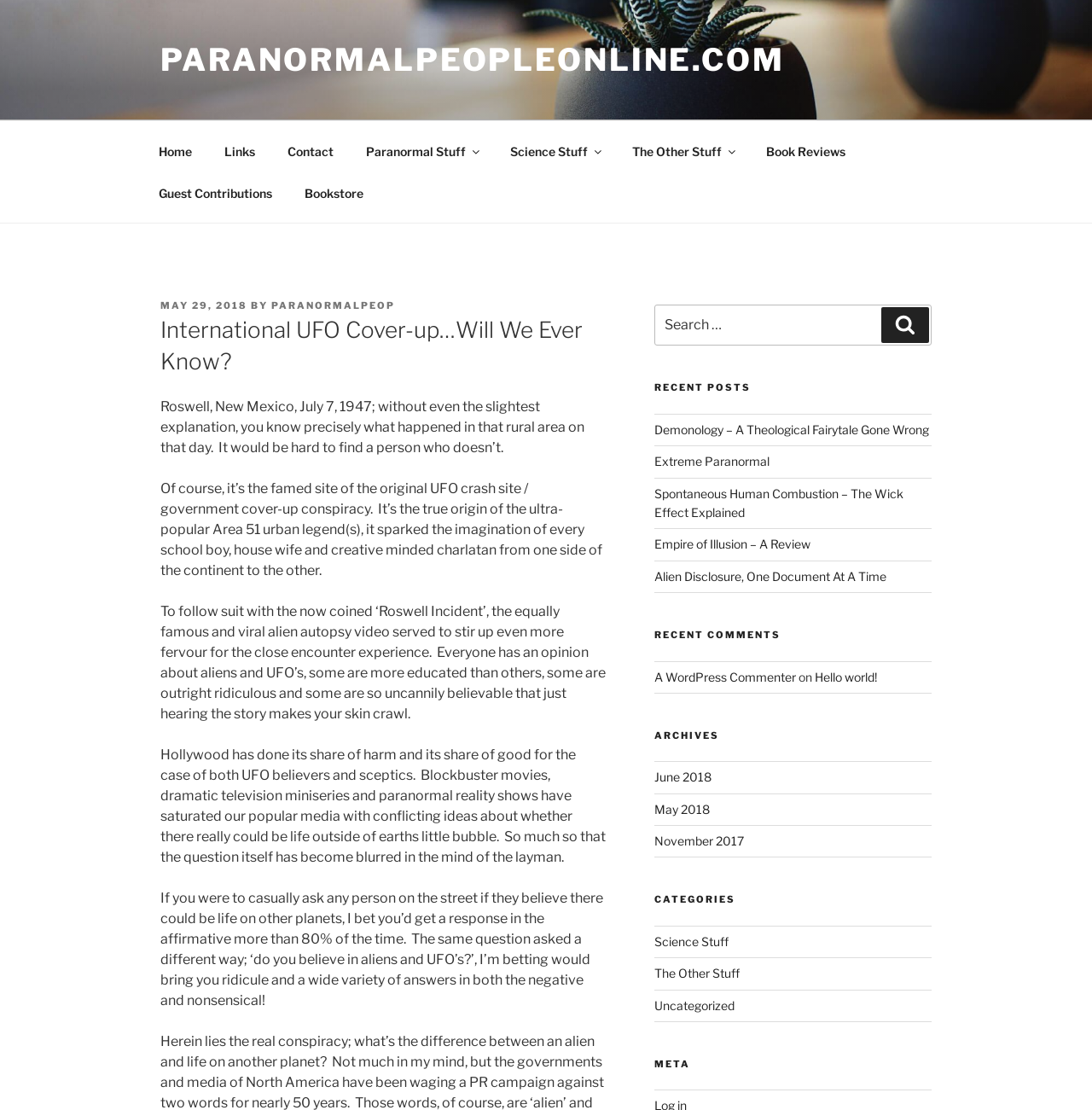Please provide the bounding box coordinates for the element that needs to be clicked to perform the instruction: "Search for something". The coordinates must consist of four float numbers between 0 and 1, formatted as [left, top, right, bottom].

[0.599, 0.274, 0.853, 0.312]